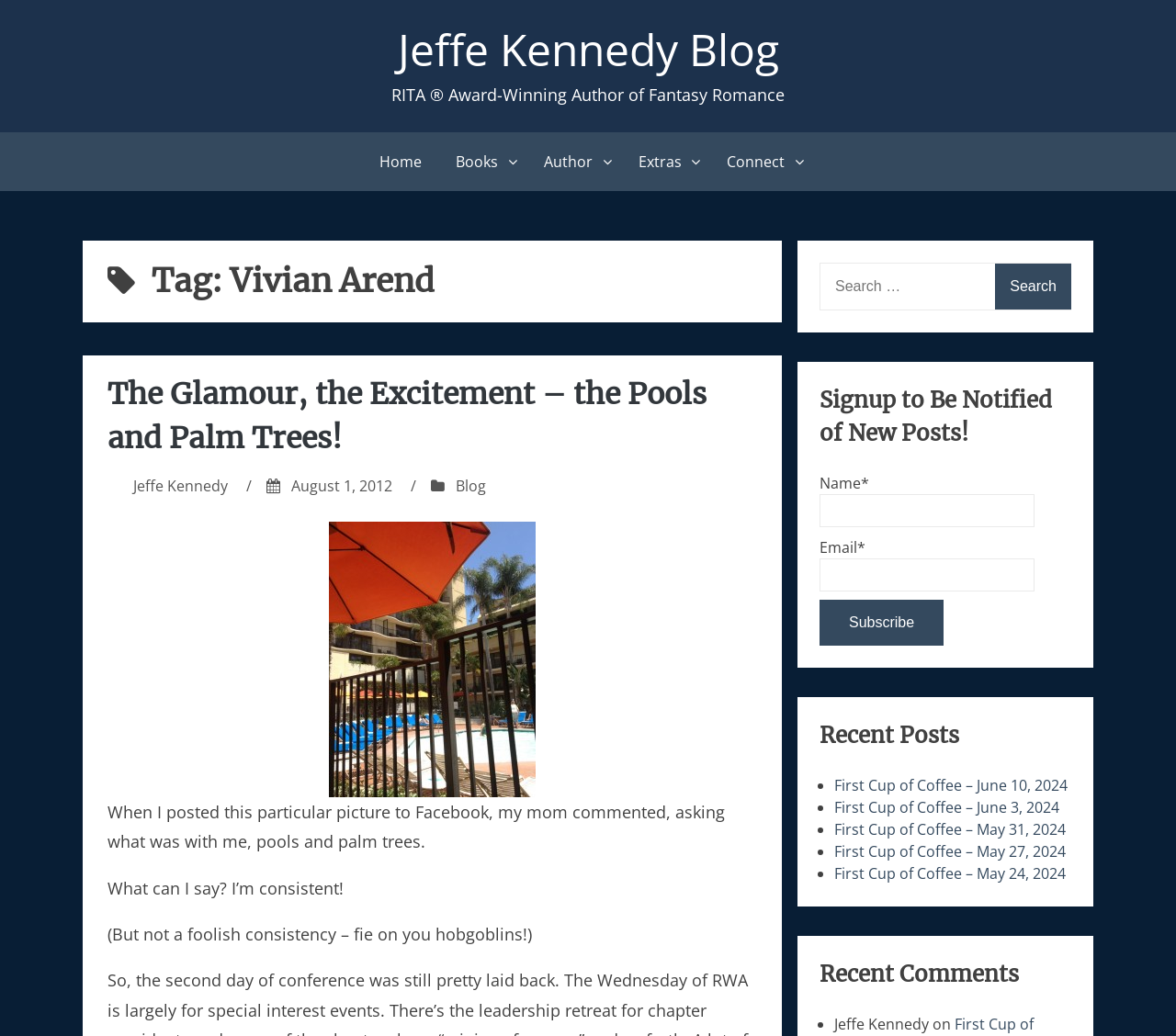What is the topic of the recent posts?
Give a detailed response to the question by analyzing the screenshot.

The recent posts section of the webpage lists several links with titles starting with 'First Cup of Coffee', followed by a date. This suggests that the topic of the recent posts is related to 'First Cup of Coffee', which may be a series of blog posts or a regular feature on the blog.